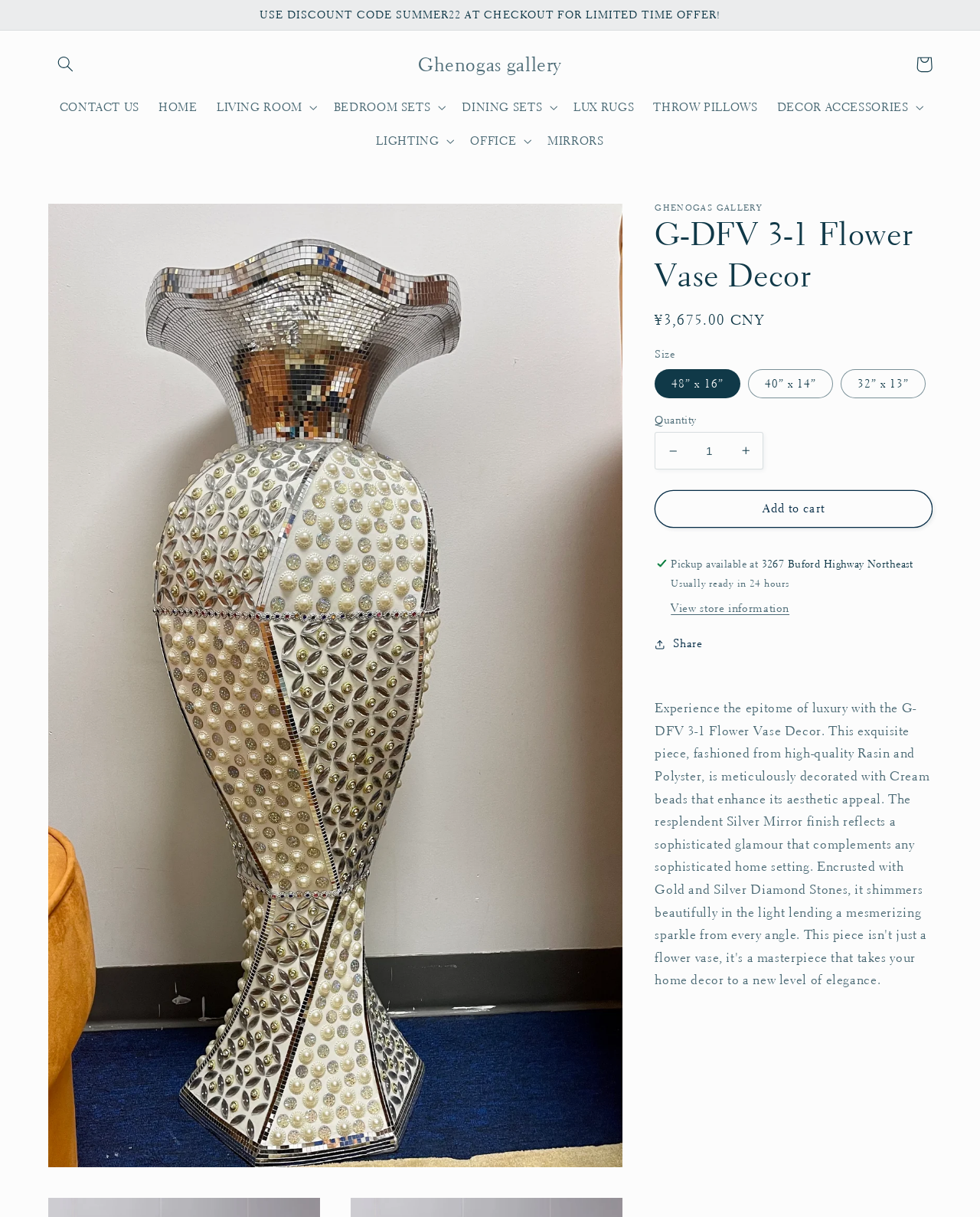Please extract the primary headline from the webpage.

G-DFV 3-1 Flower Vase Decor